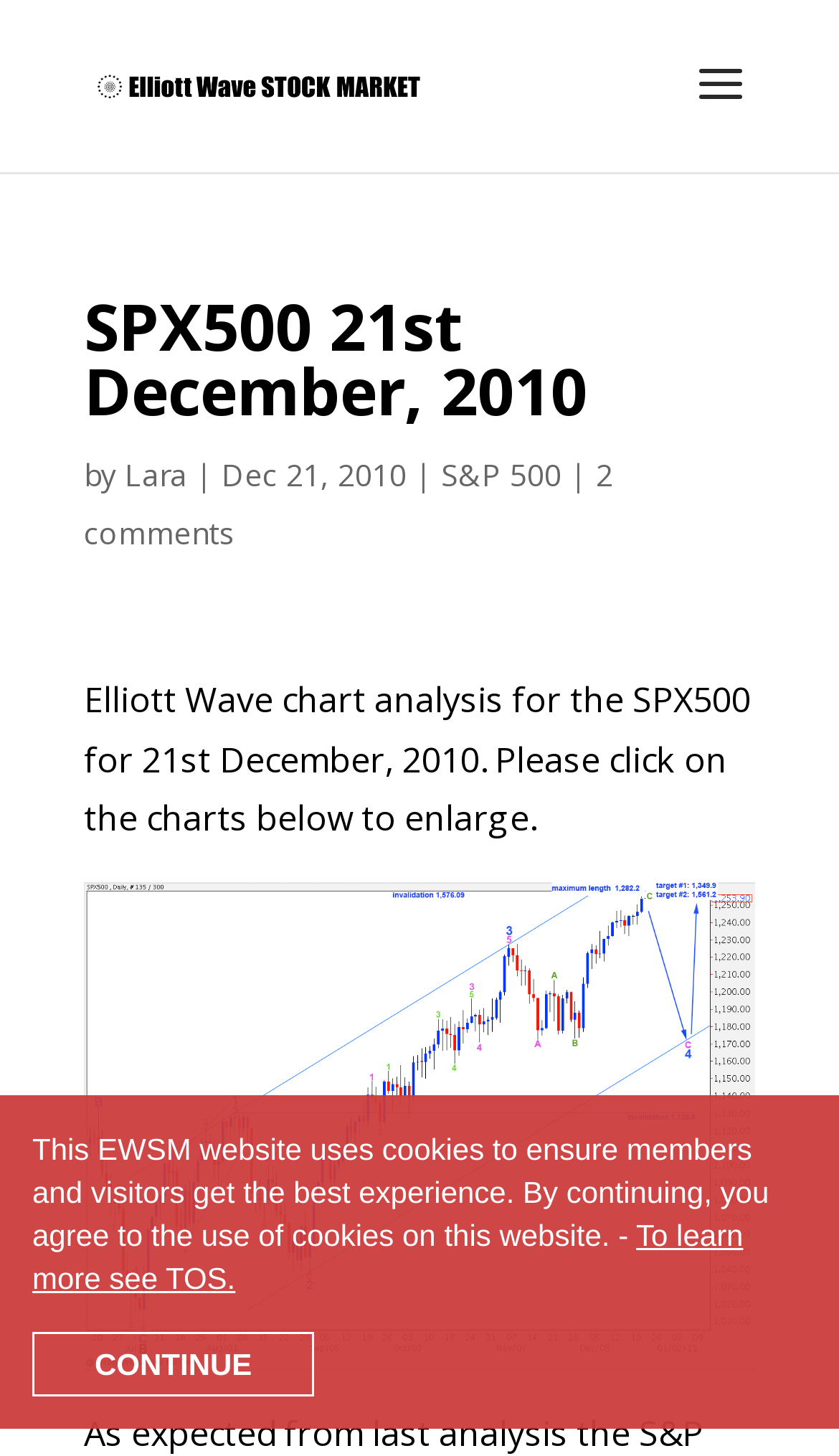How many comments are there on the article?
Provide a comprehensive and detailed answer to the question.

The number of comments on the article can be found by looking at the link that says '2 comments'.